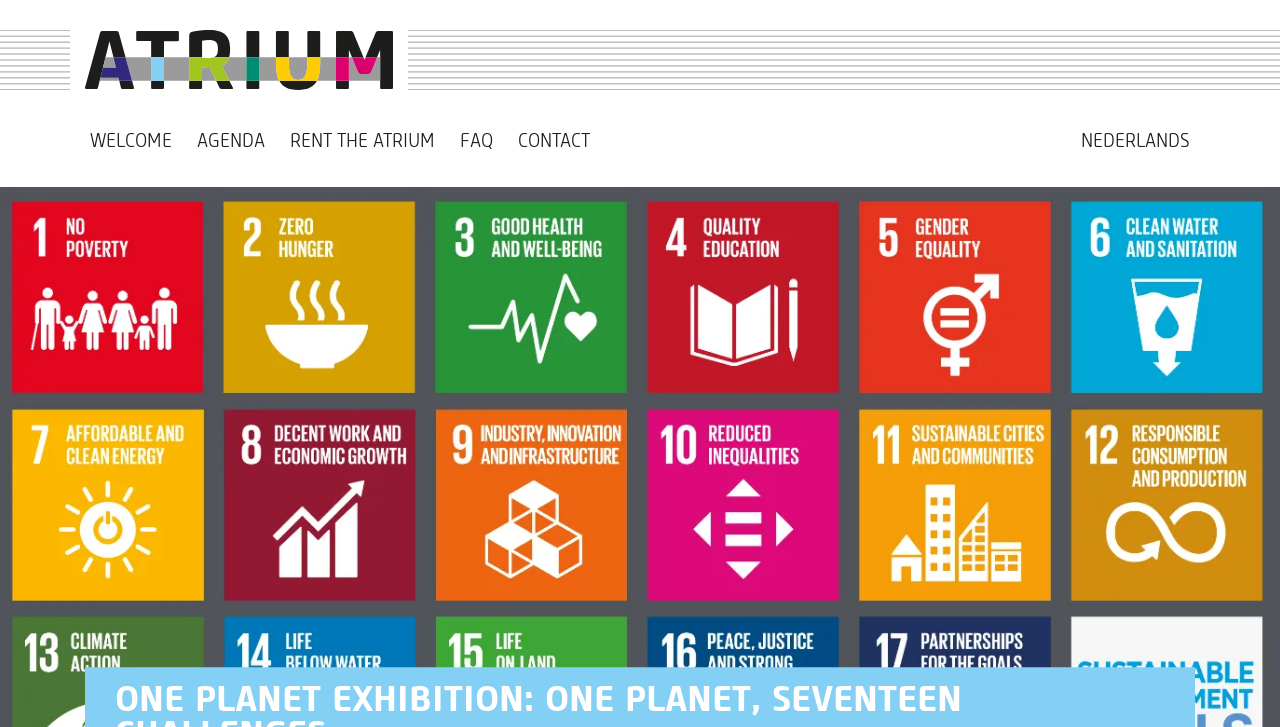Answer the following query with a single word or phrase:
How many main sections are there in the navigation menu?

5